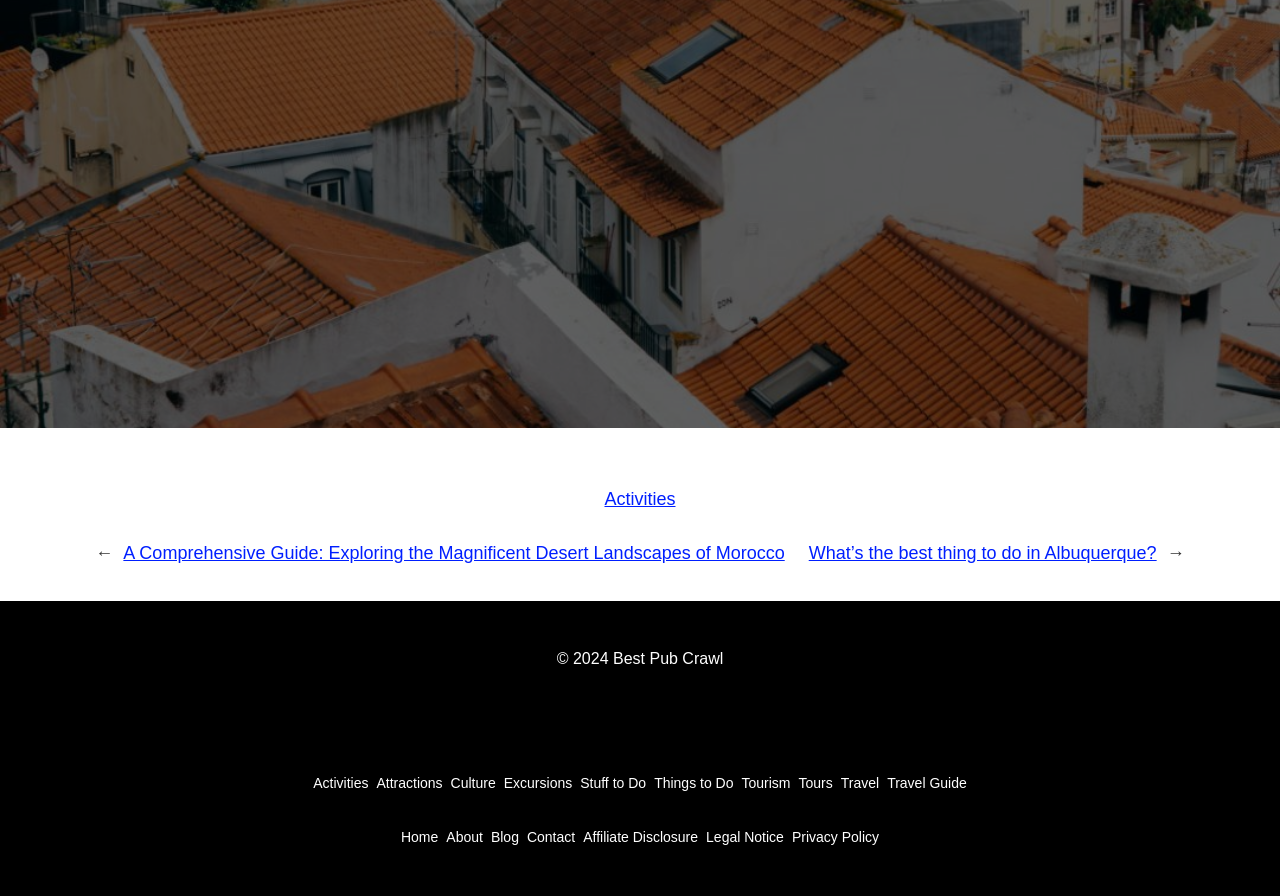What is the title of the second link on the page?
Respond with a short answer, either a single word or a phrase, based on the image.

A Comprehensive Guide: Exploring the Magnificent Desert Landscapes of Morocco